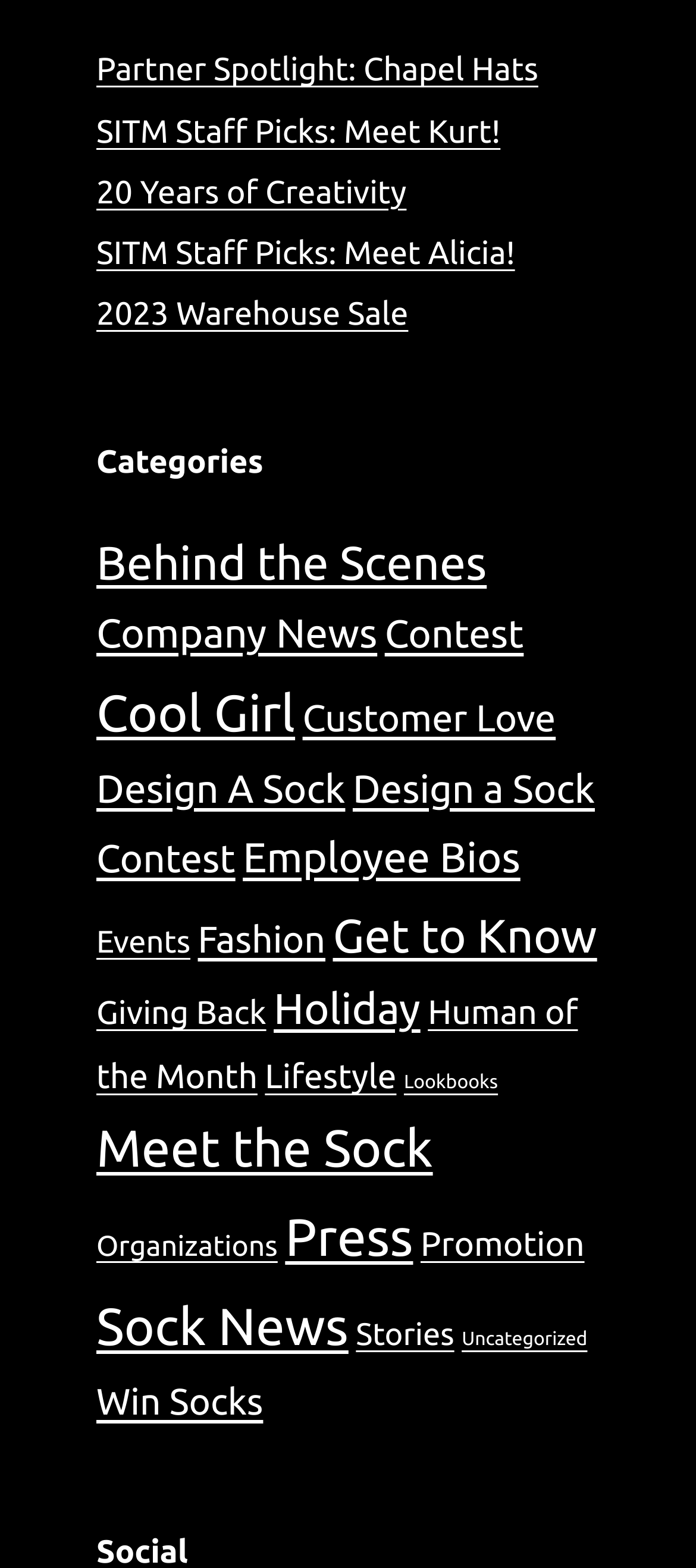What is the title of the first recent post?
Please elaborate on the answer to the question with detailed information.

I looked at the first link under the 'Recent Posts' navigation, which has the title 'Partner Spotlight: Chapel Hats'.